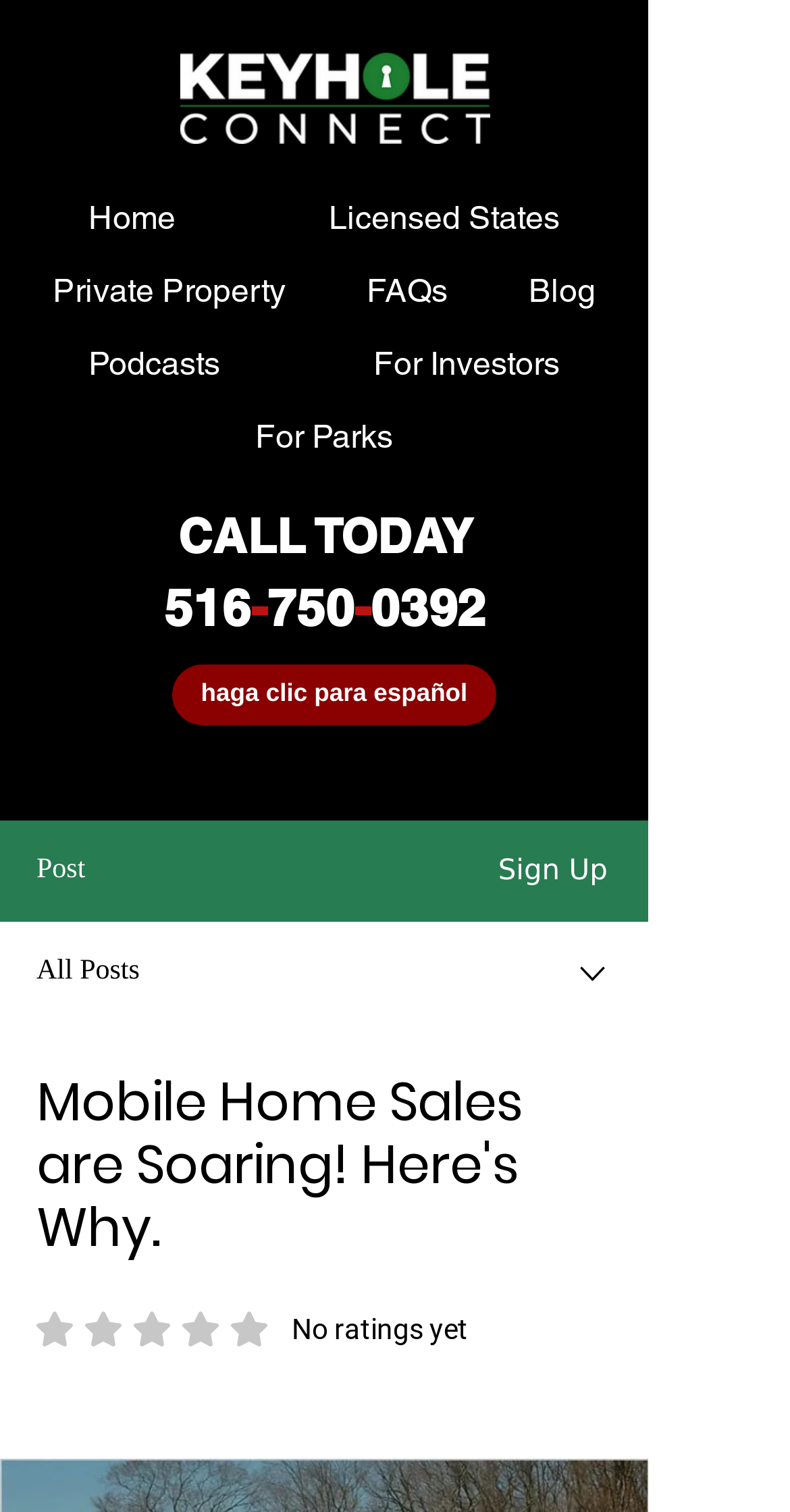Determine the bounding box coordinates of the section I need to click to execute the following instruction: "Call 516-750-0392". Provide the coordinates as four float numbers between 0 and 1, i.e., [left, top, right, bottom].

[0.077, 0.378, 0.746, 0.429]